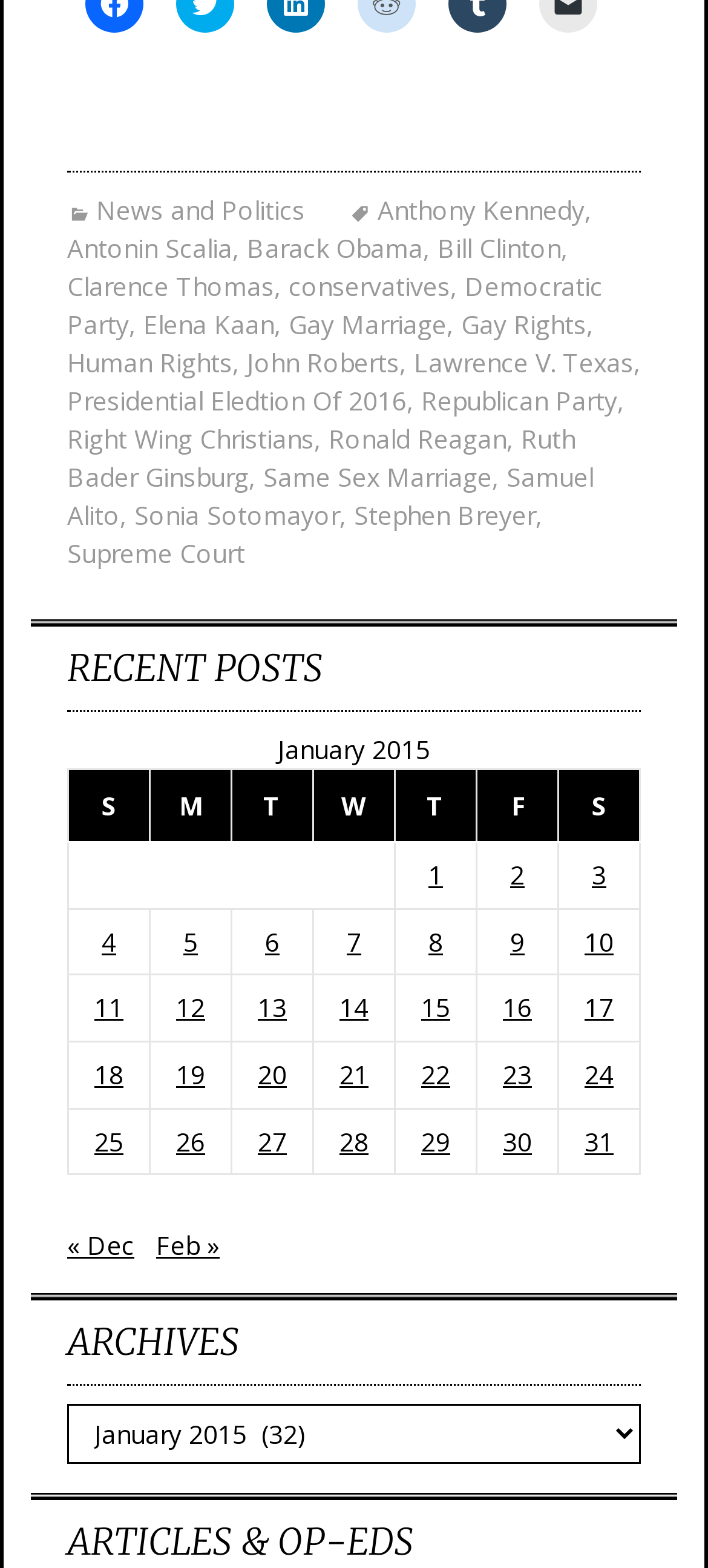Please determine the bounding box coordinates for the element that should be clicked to follow these instructions: "Read about Human Rights".

[0.095, 0.22, 0.328, 0.242]